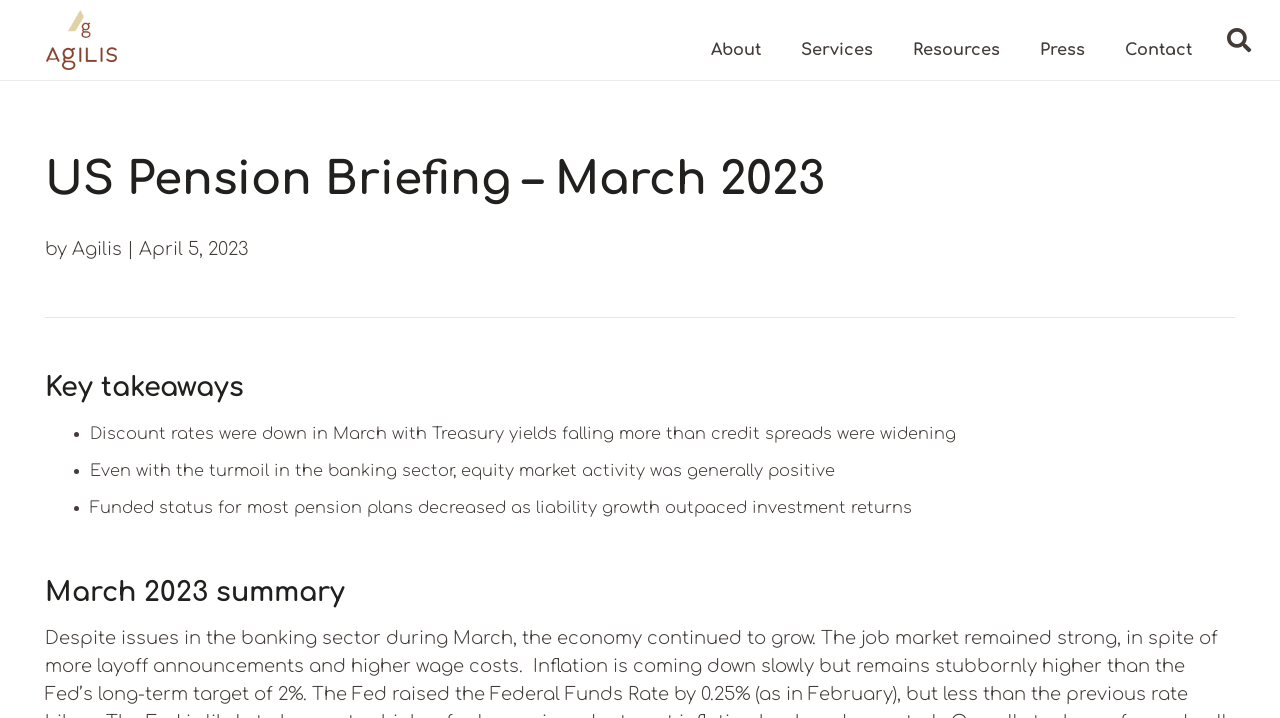Please provide a comprehensive answer to the question below using the information from the image: What are the key takeaways mentioned in the webpage?

The key takeaways mentioned in the webpage are listed below the heading 'Key takeaways' and include three points: discount rates were down in March, equity market activity was generally positive despite turmoil in the banking sector, and funded status for most pension plans decreased. These points are marked with bullet points and have bounding boxes of [0.057, 0.585, 0.062, 0.624], [0.057, 0.636, 0.062, 0.675], and [0.057, 0.688, 0.062, 0.727] respectively.